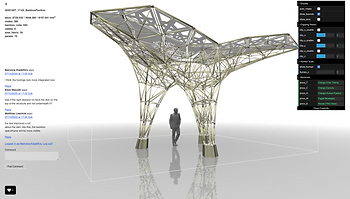What technology is used to connect the bamboo elements?
Respond to the question with a single word or phrase according to the image.

3D printing